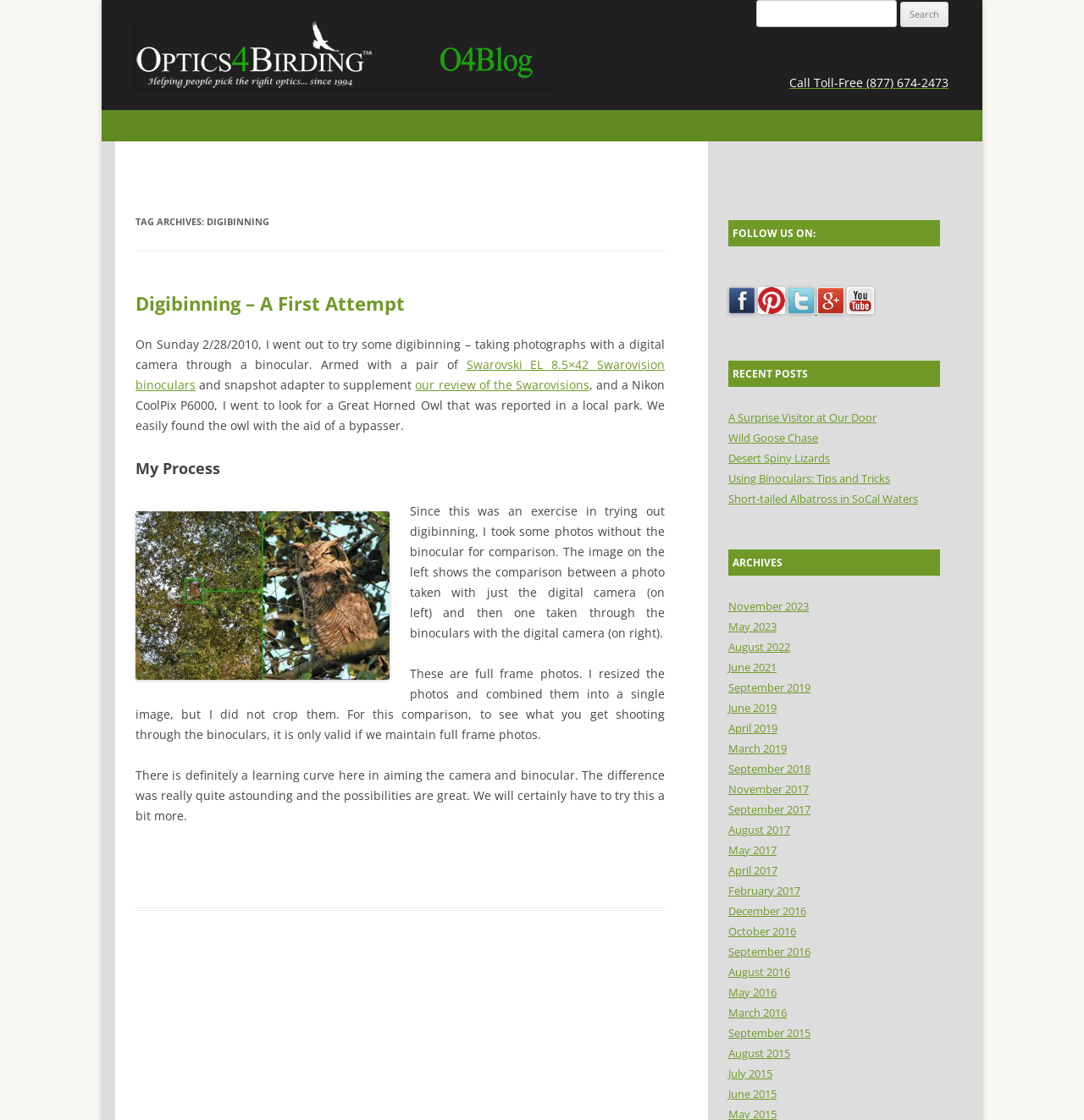Determine the bounding box coordinates for the clickable element to execute this instruction: "View the archives for November 2023". Provide the coordinates as four float numbers between 0 and 1, i.e., [left, top, right, bottom].

[0.672, 0.534, 0.746, 0.548]